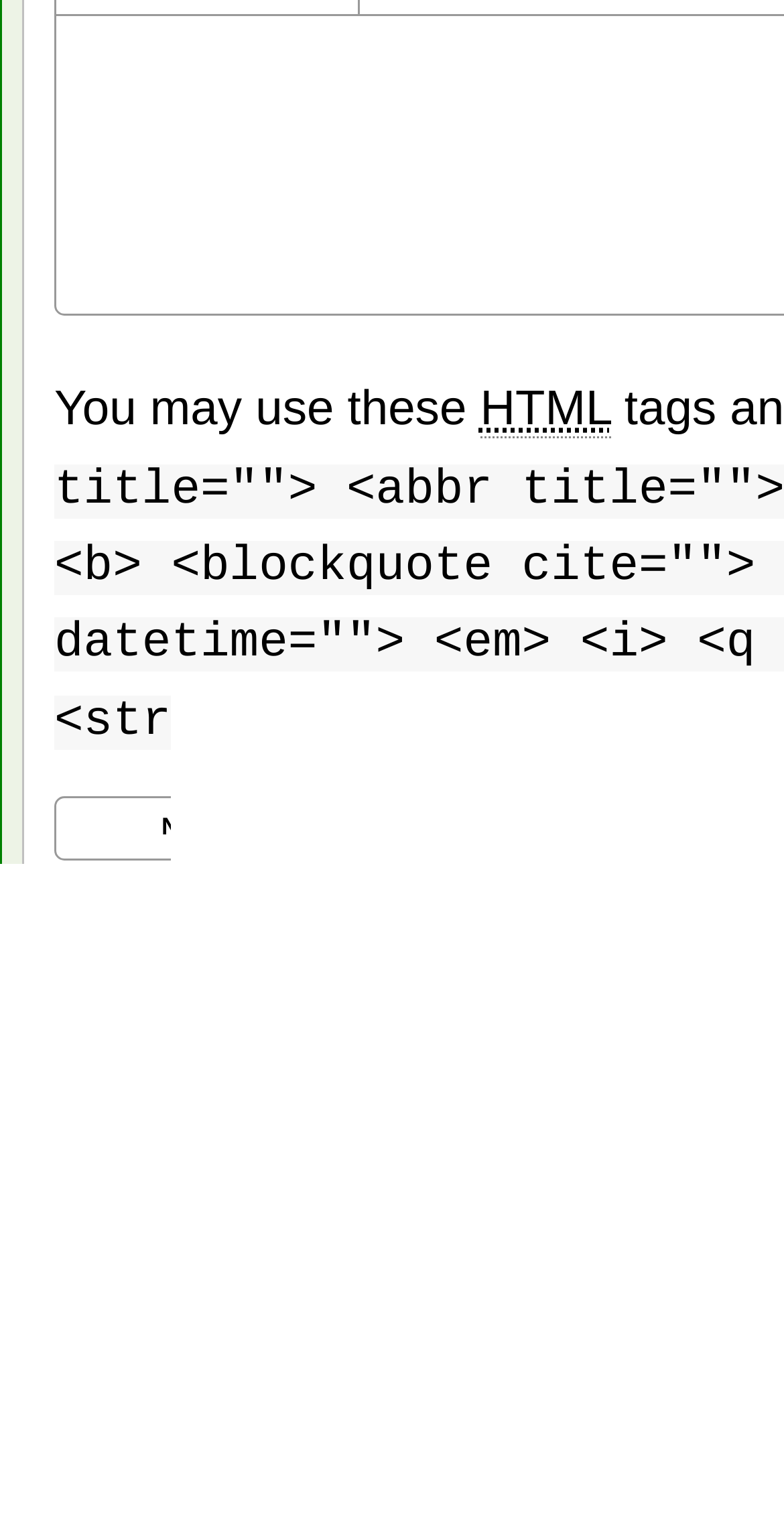How many text boxes are there?
Please respond to the question with as much detail as possible.

I counted the number of text boxes on the webpage by looking at the elements with type 'textbox'. There are three text boxes labeled 'Name', 'E-mail', and 'URI'.